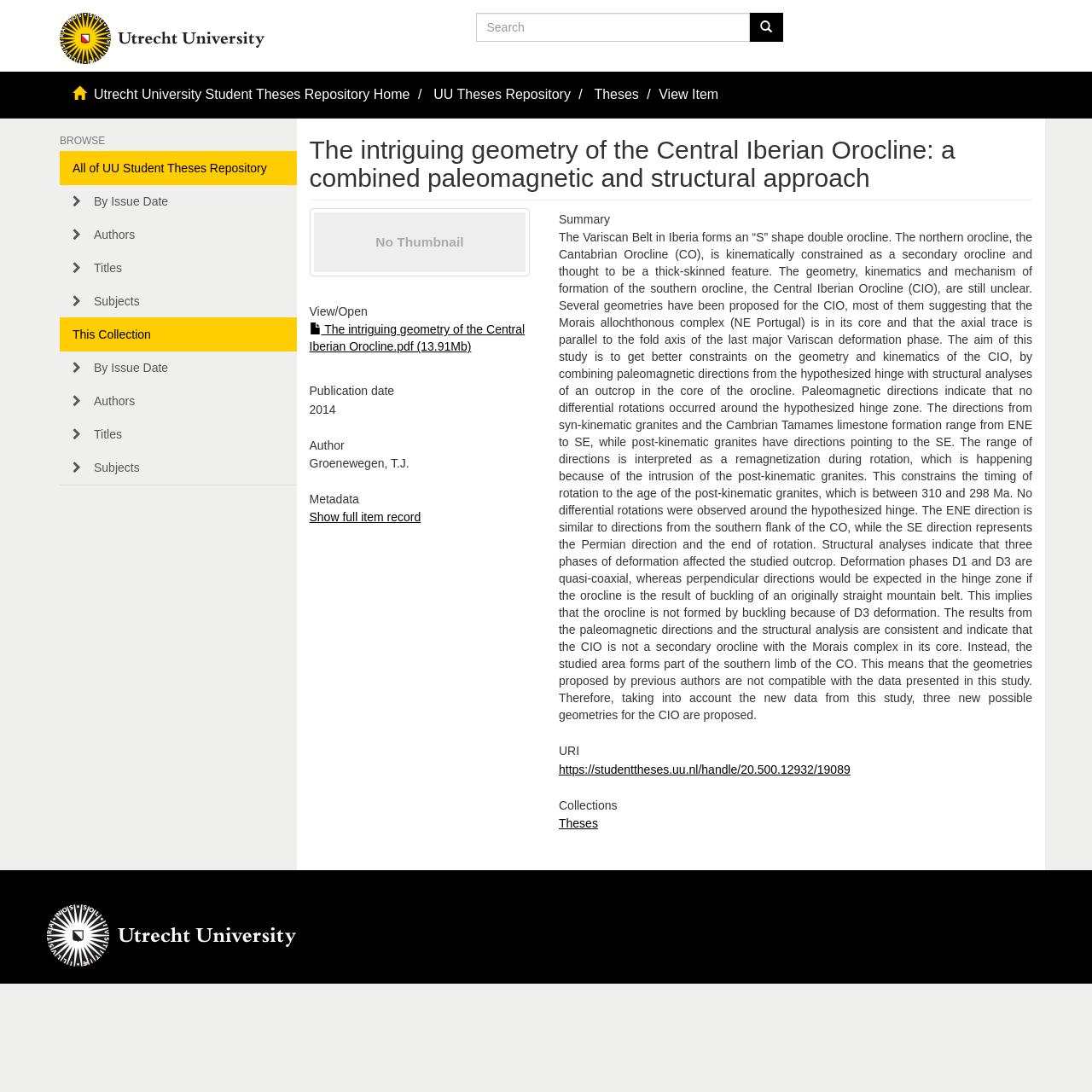Please indicate the bounding box coordinates of the element's region to be clicked to achieve the instruction: "Click on the 'Inici' link". Provide the coordinates as four float numbers between 0 and 1, i.e., [left, top, right, bottom].

None